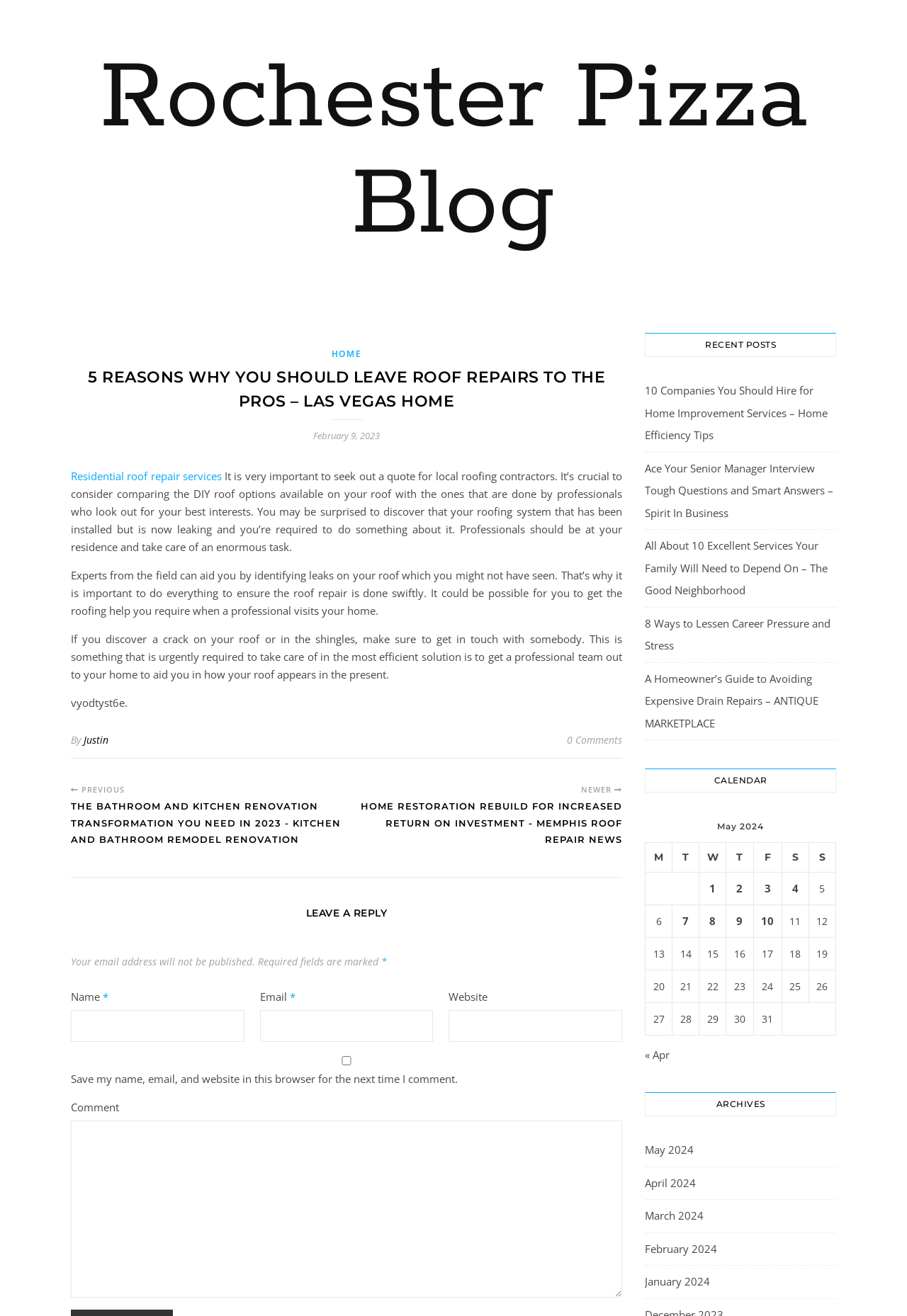Please identify the bounding box coordinates of the element on the webpage that should be clicked to follow this instruction: "Enter your name". The bounding box coordinates should be given as four float numbers between 0 and 1, formatted as [left, top, right, bottom].

[0.078, 0.767, 0.269, 0.791]